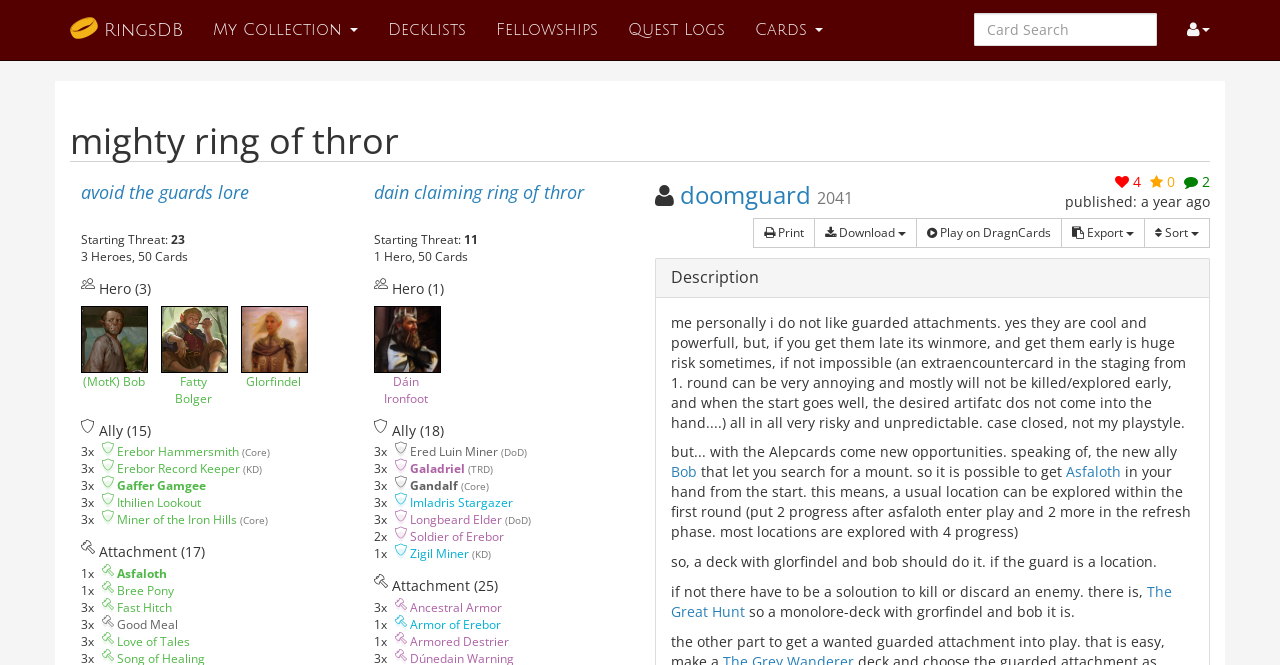What is the starting threat of the 'Dáin Claiming Ring of Thror' fellowship?
Respond to the question with a well-detailed and thorough answer.

I found the answer by looking at the static text 'Starting Threat: 11' which is located below the heading 'dain claiming ring of thror'.